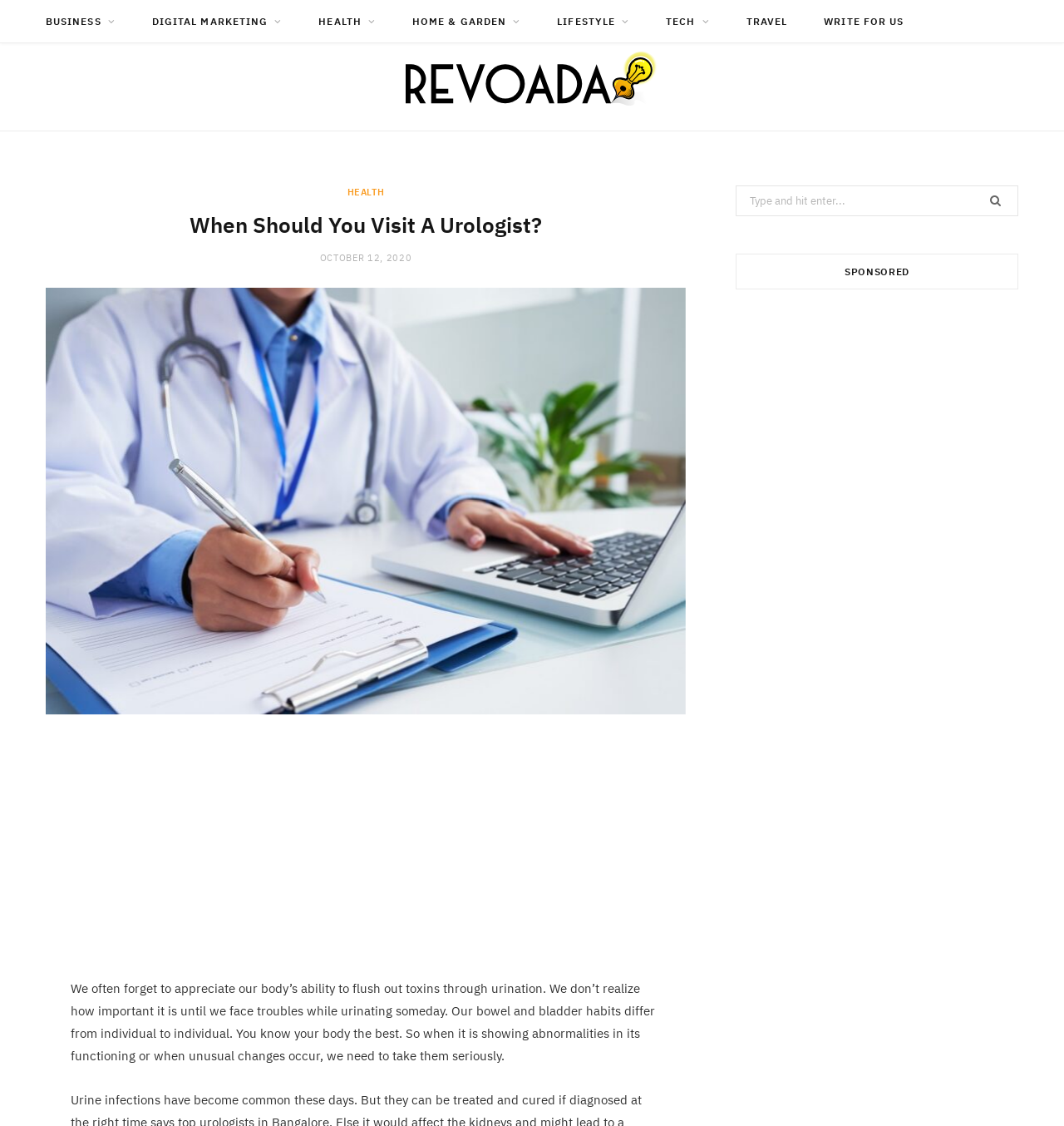Please identify the bounding box coordinates of the element that needs to be clicked to perform the following instruction: "Check the sponsored content".

[0.691, 0.225, 0.957, 0.257]